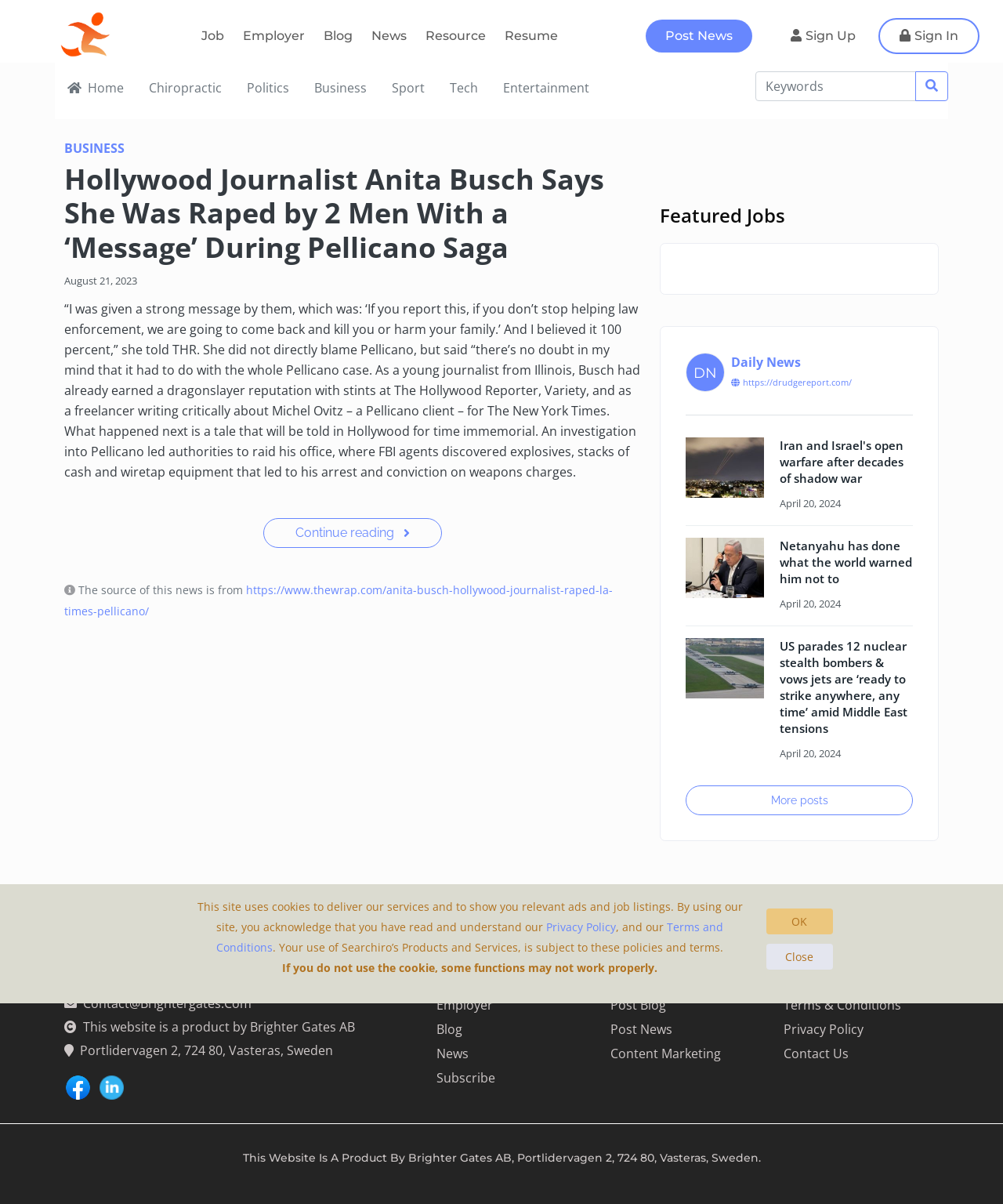Determine the bounding box coordinates of the UI element described by: "Privacy Policy".

[0.545, 0.764, 0.614, 0.776]